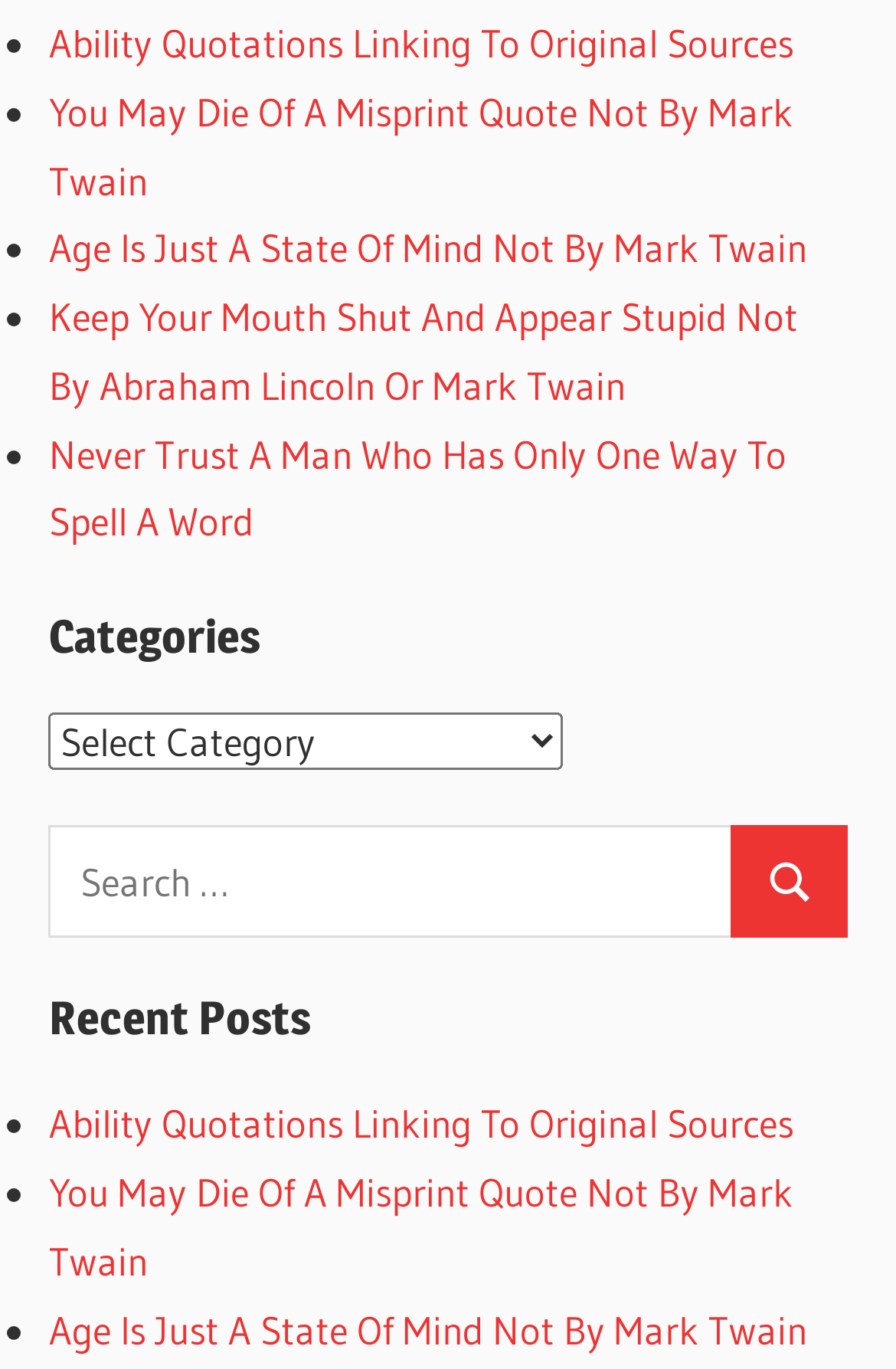Highlight the bounding box coordinates of the element that should be clicked to carry out the following instruction: "Click on 'You May Die Of A Misprint Quote Not By Mark Twain'". The coordinates must be given as four float numbers ranging from 0 to 1, i.e., [left, top, right, bottom].

[0.054, 0.064, 0.885, 0.149]